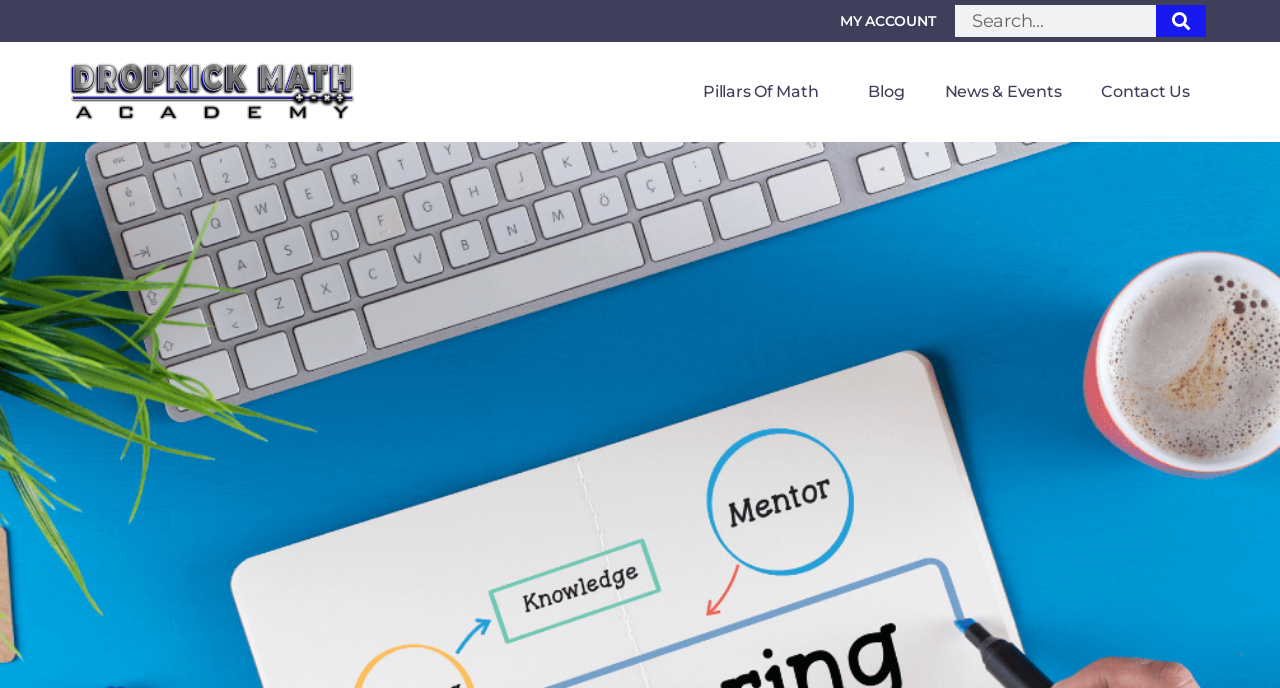What can be found by clicking on 'Pillars Of Math'?
Answer the question with a detailed and thorough explanation.

The 'Pillars Of Math' link has a 'hasPopup' property, indicating that it controls a menu. When clicked, it will likely expand to display a menu with related content or sub-links.